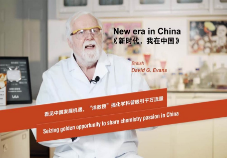Answer the question briefly using a single word or phrase: 
What is the language of the text overlay?

English and Chinese